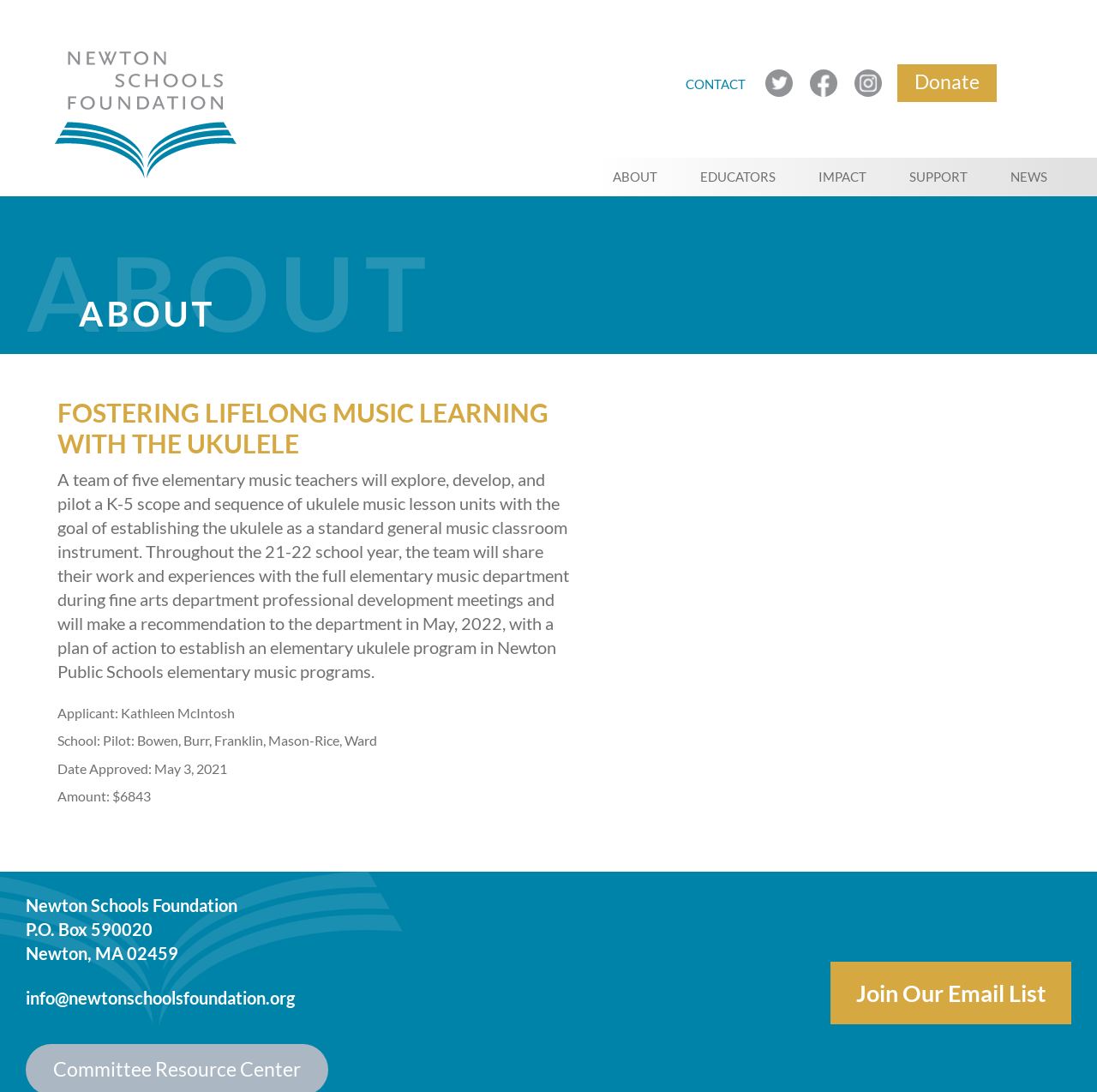Illustrate the webpage's structure and main components comprehensively.

The webpage is about the Newton Schools Foundation, specifically a project called "Fostering Lifelong Music Learning with the Ukulele". At the top left, there is a logo image with a link, and next to it, there is a navigation menu with links to "ABOUT", "EDUCATORS", "IMPACT", "SUPPORT", and "NEWS". 

Below the navigation menu, there is a large image with the title "Fostering Lifelong Music Learning with the Ukulele". Underneath the image, there is a main article section that takes up most of the page. The article has a heading with the same title as the image, followed by a paragraph of text that describes the project, which aims to establish the ukulele as a standard general music classroom instrument in Newton Public Schools elementary music programs.

The article also includes several lines of text that provide additional information about the project, such as the applicant, school, date approved, and amount. 

At the top right, there are several links, including "CONTACT", "Donate", and three empty links. At the bottom of the page, there is a footer section with the foundation's name, address, and contact information, as well as a link to "Join Our Email List".